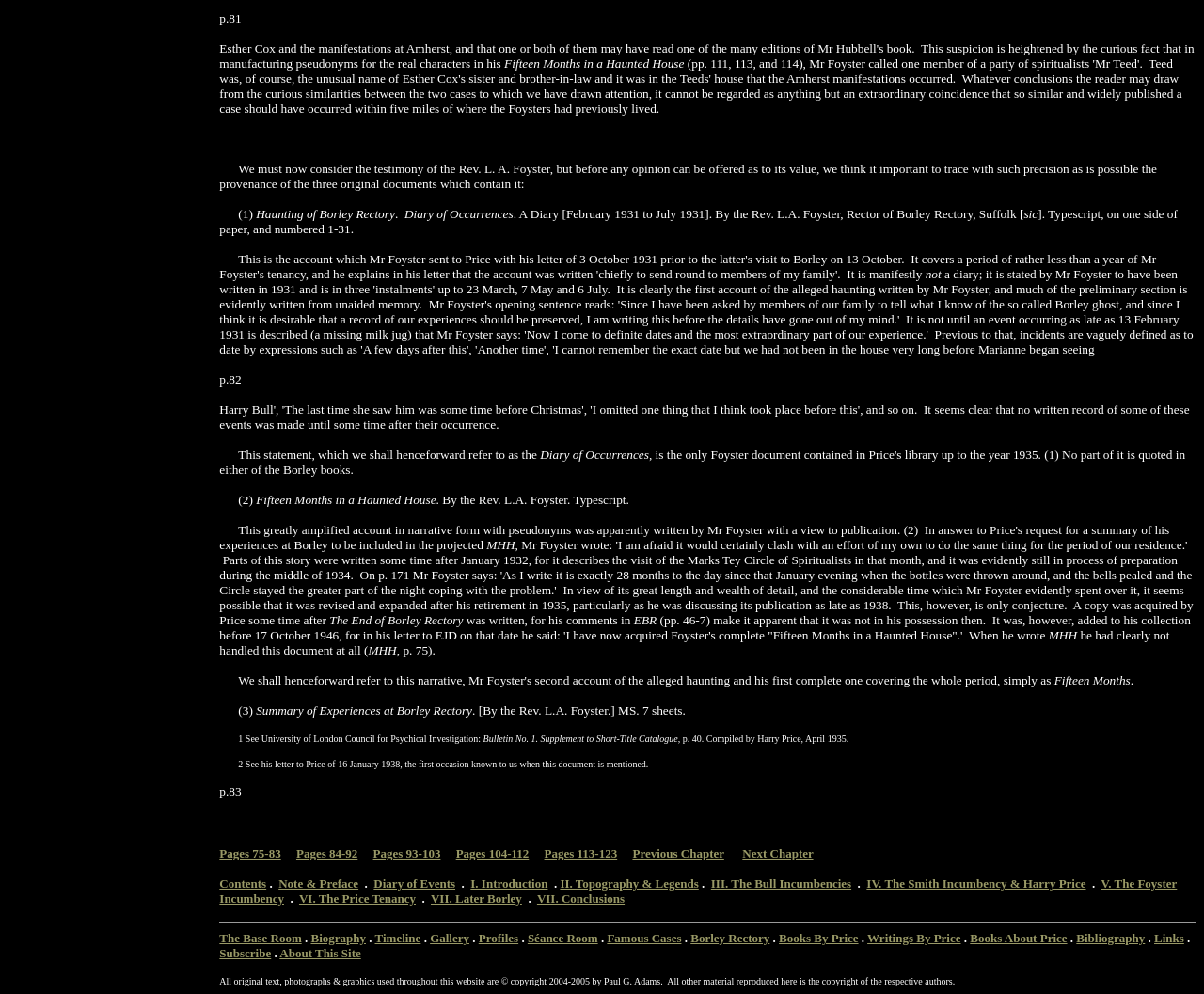Please identify the bounding box coordinates of the area that needs to be clicked to follow this instruction: "go to the Foyster Incumbency".

[0.182, 0.882, 0.978, 0.911]